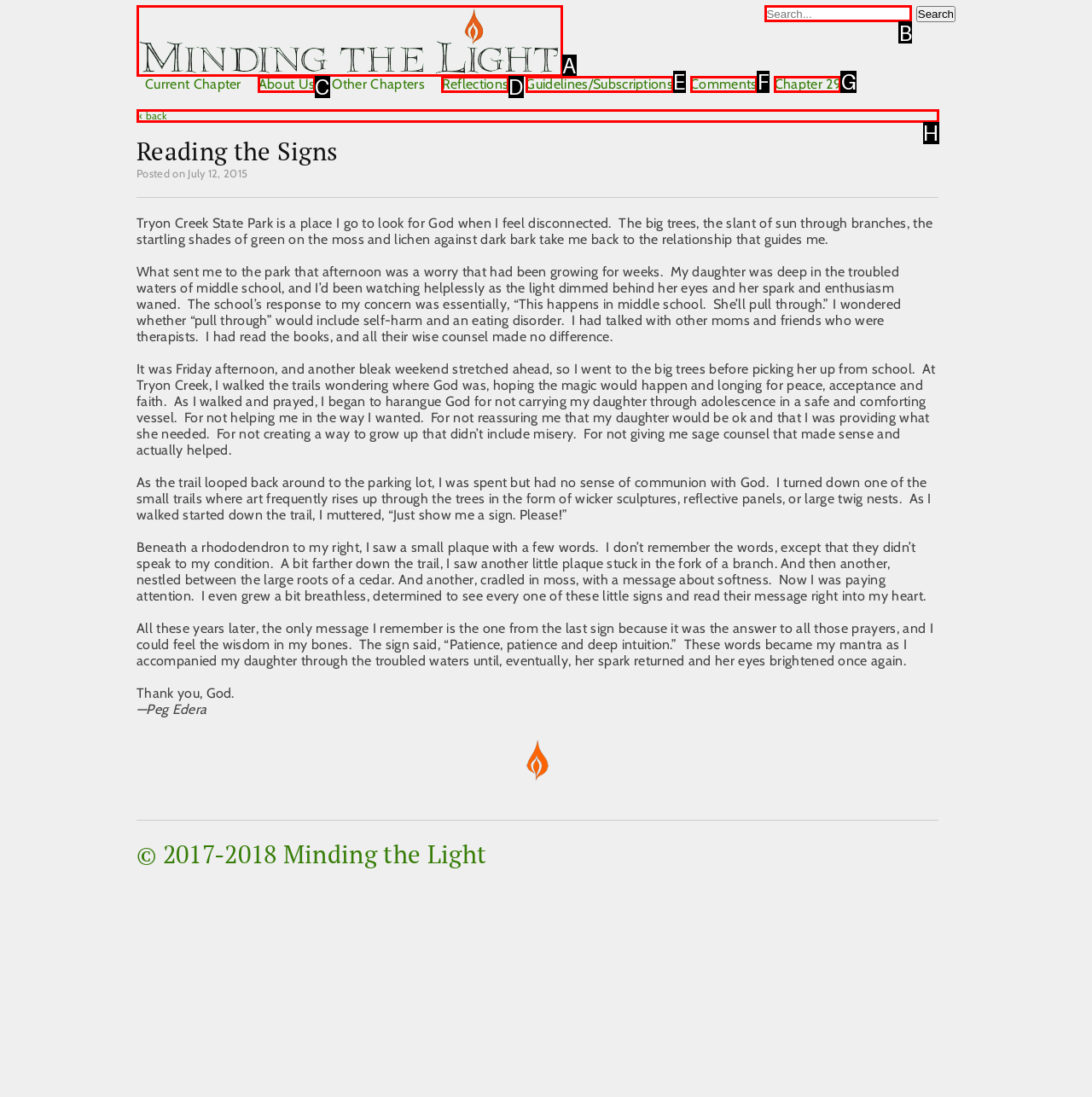Determine the letter of the element to click to accomplish this task: Search for something. Respond with the letter.

B